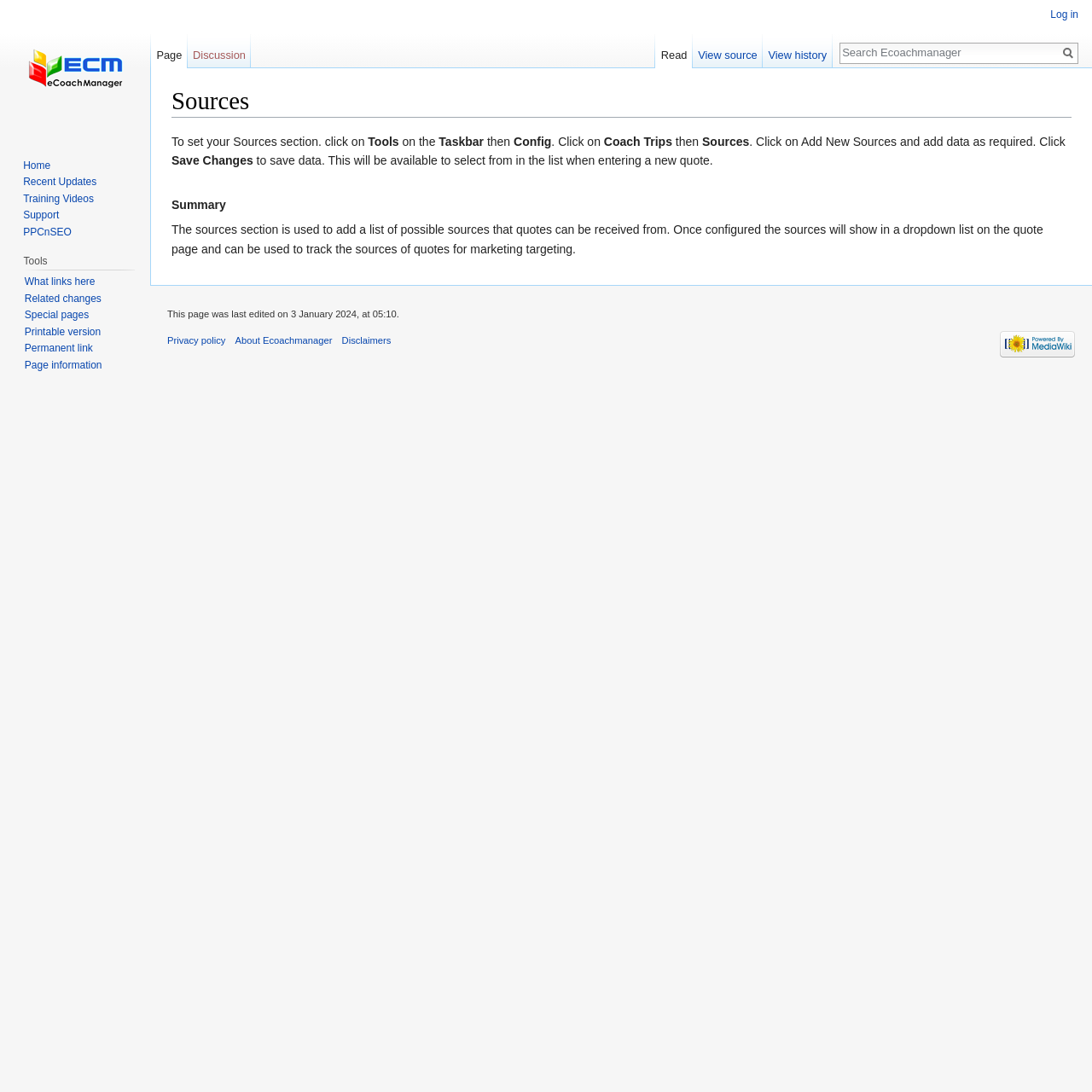Find the bounding box coordinates of the clickable element required to execute the following instruction: "View page information". Provide the coordinates as four float numbers between 0 and 1, i.e., [left, top, right, bottom].

[0.022, 0.329, 0.093, 0.34]